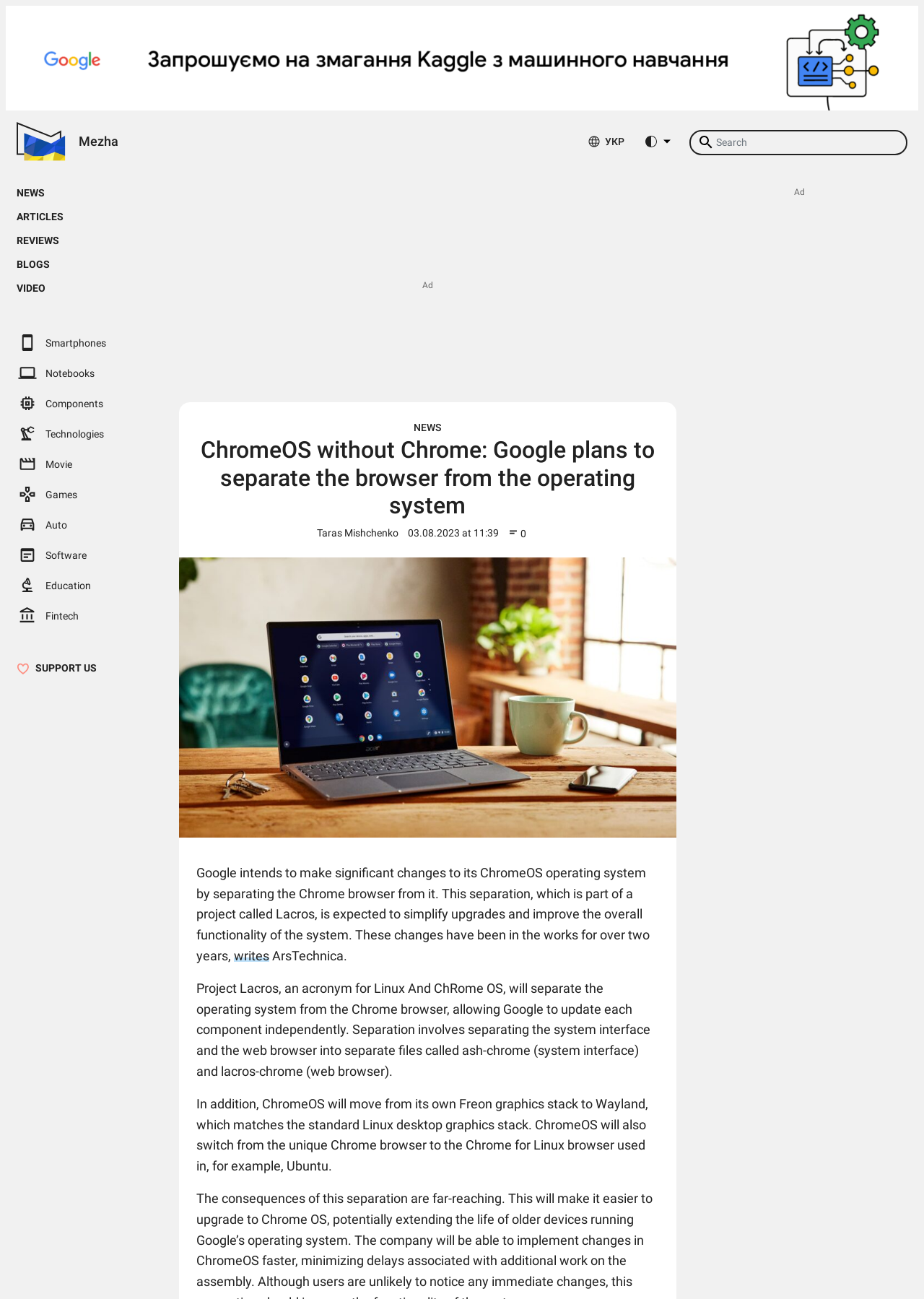Determine the bounding box of the UI element mentioned here: "Basteja Life Privacy Policy". The coordinates must be in the format [left, top, right, bottom] with values ranging from 0 to 1.

None